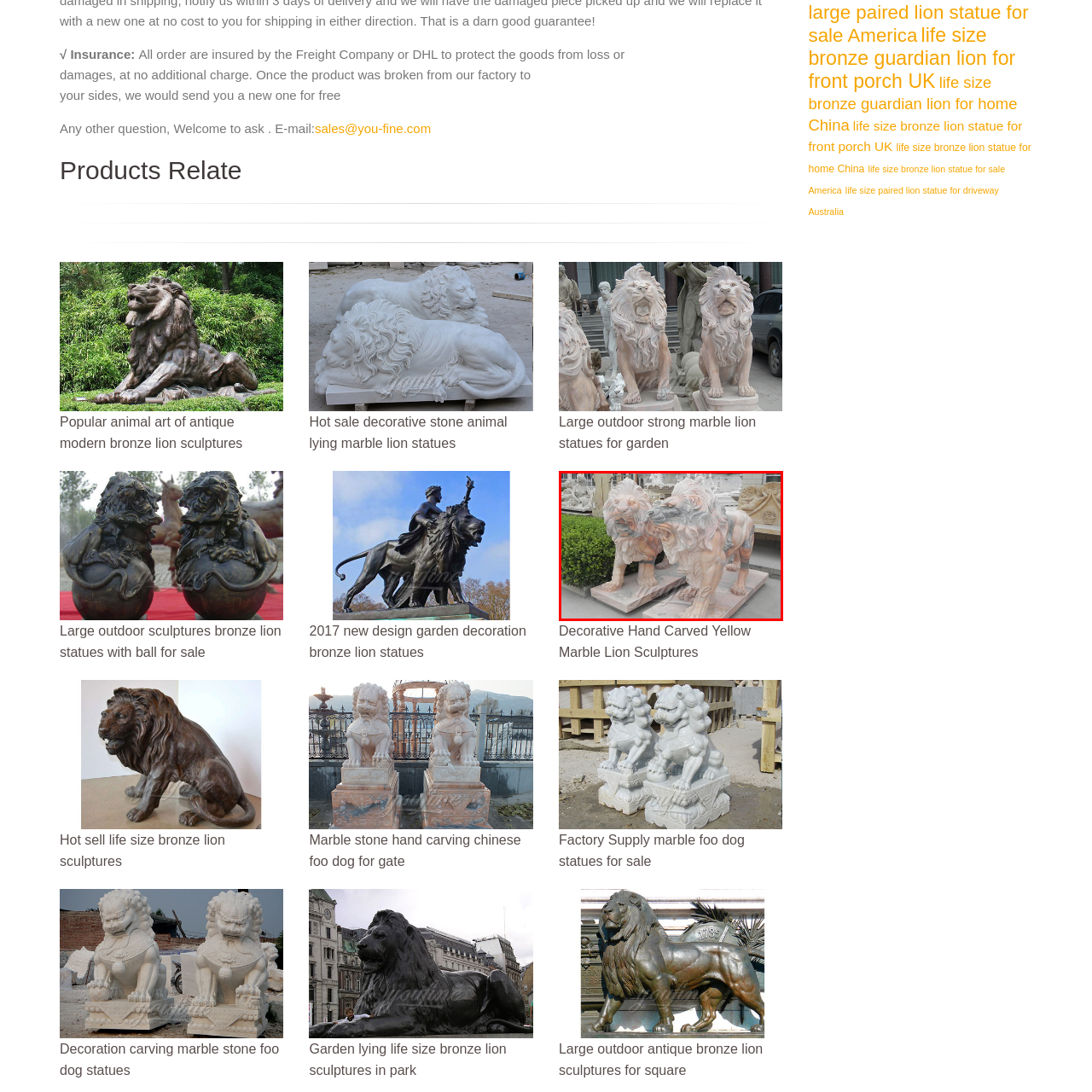Look closely at the image highlighted by the red bounding box and supply a detailed explanation in response to the following question: What is the material of the lion statues?

The caption describes the lion statues as 'intricately carved marble lion statues', which clearly indicates that the material used to create the statues is marble.